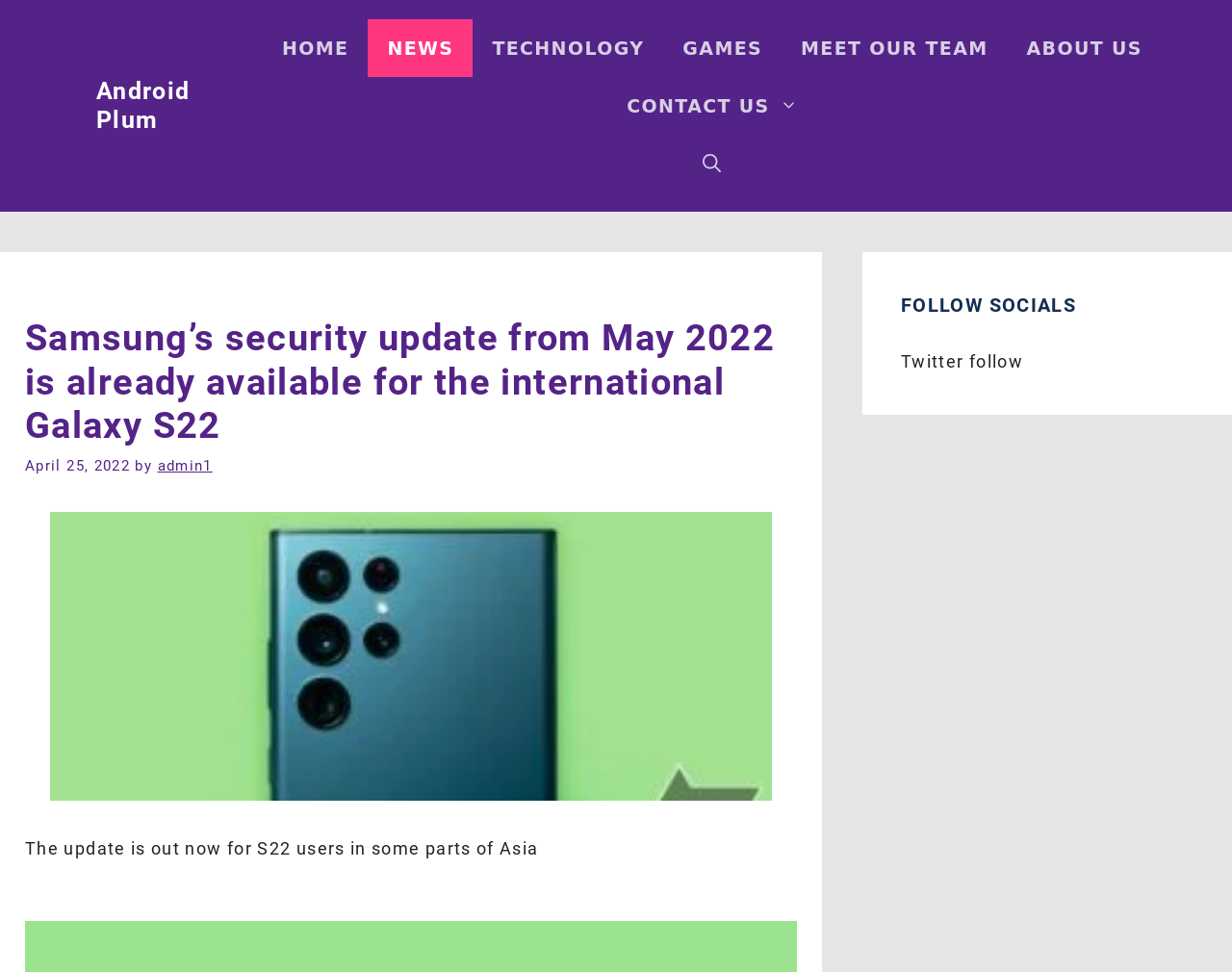Determine the bounding box coordinates of the clickable area required to perform the following instruction: "go to home page". The coordinates should be represented as four float numbers between 0 and 1: [left, top, right, bottom].

[0.213, 0.02, 0.299, 0.079]